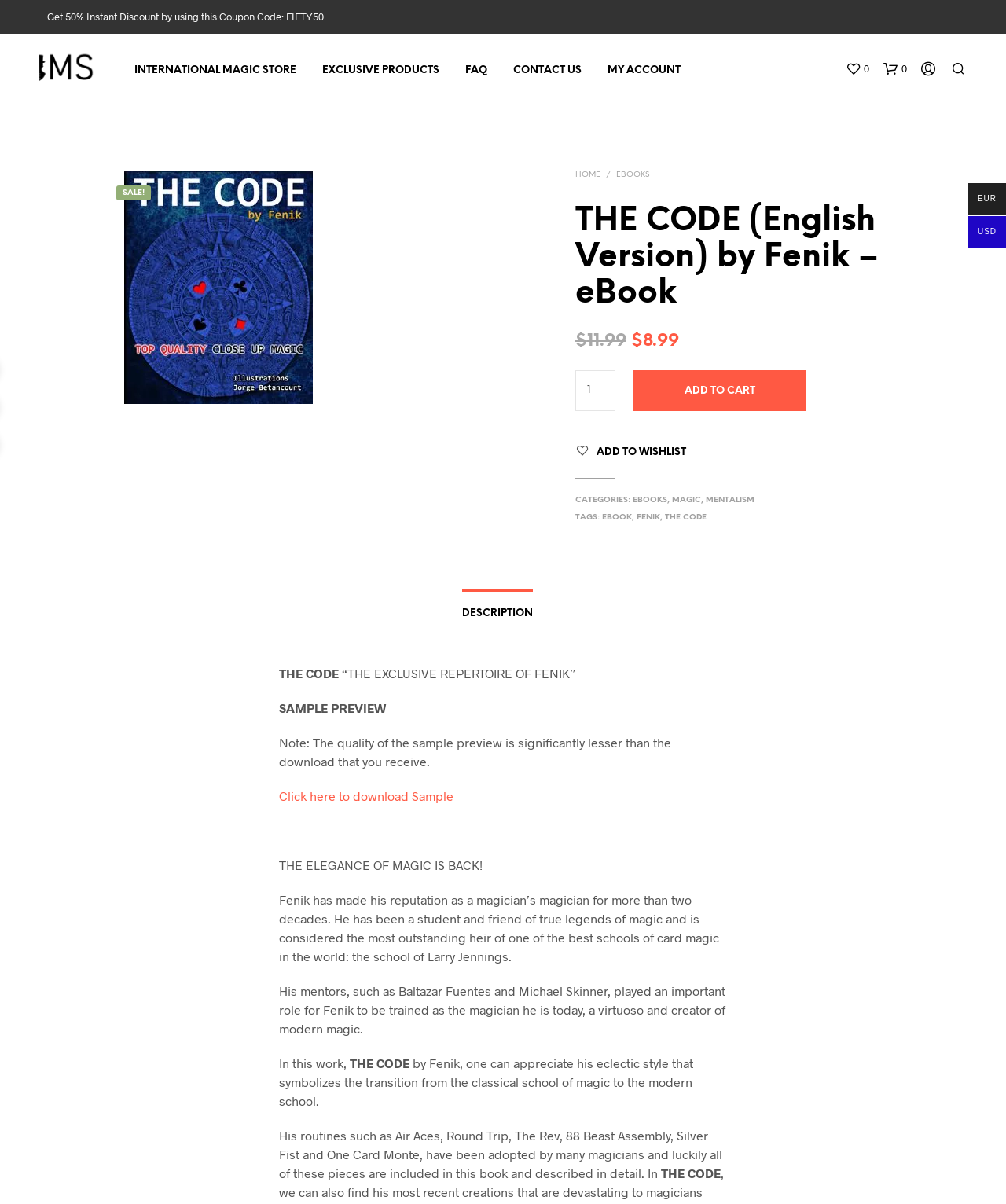Please provide the bounding box coordinates for the UI element as described: "Click here to download Sample". The coordinates must be four floats between 0 and 1, represented as [left, top, right, bottom].

[0.277, 0.655, 0.451, 0.667]